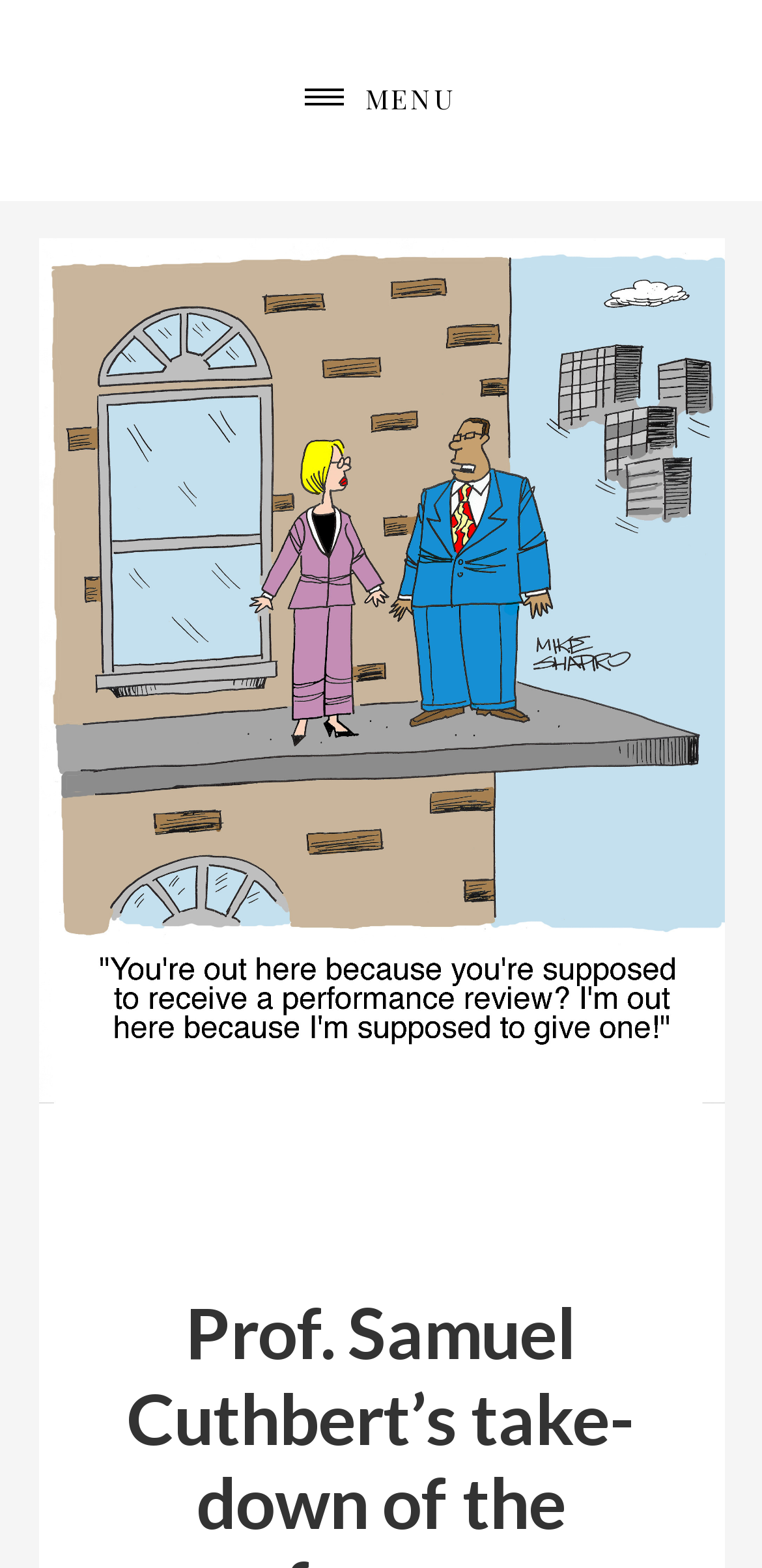Give the bounding box coordinates for the element described by: "Menu".

[0.103, 0.025, 0.897, 0.103]